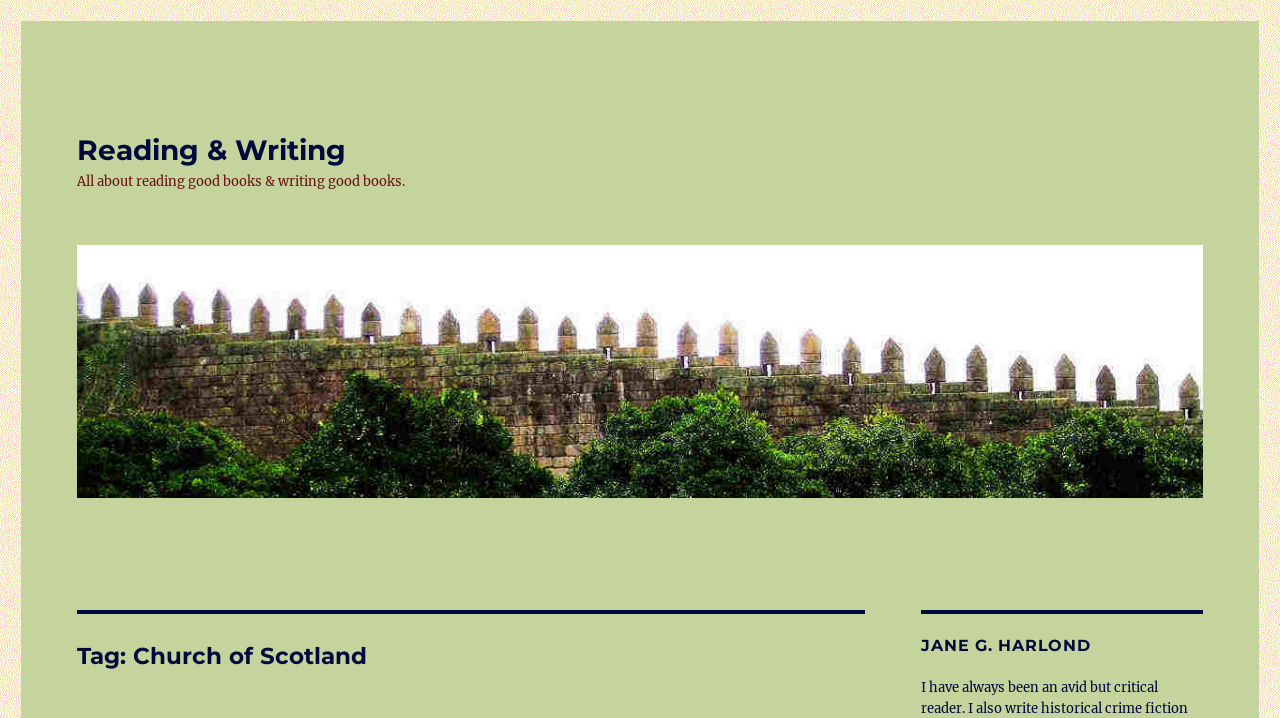Use a single word or phrase to answer the question:
What is the purpose of the link at the top of the page?

To navigate to Reading & Writing